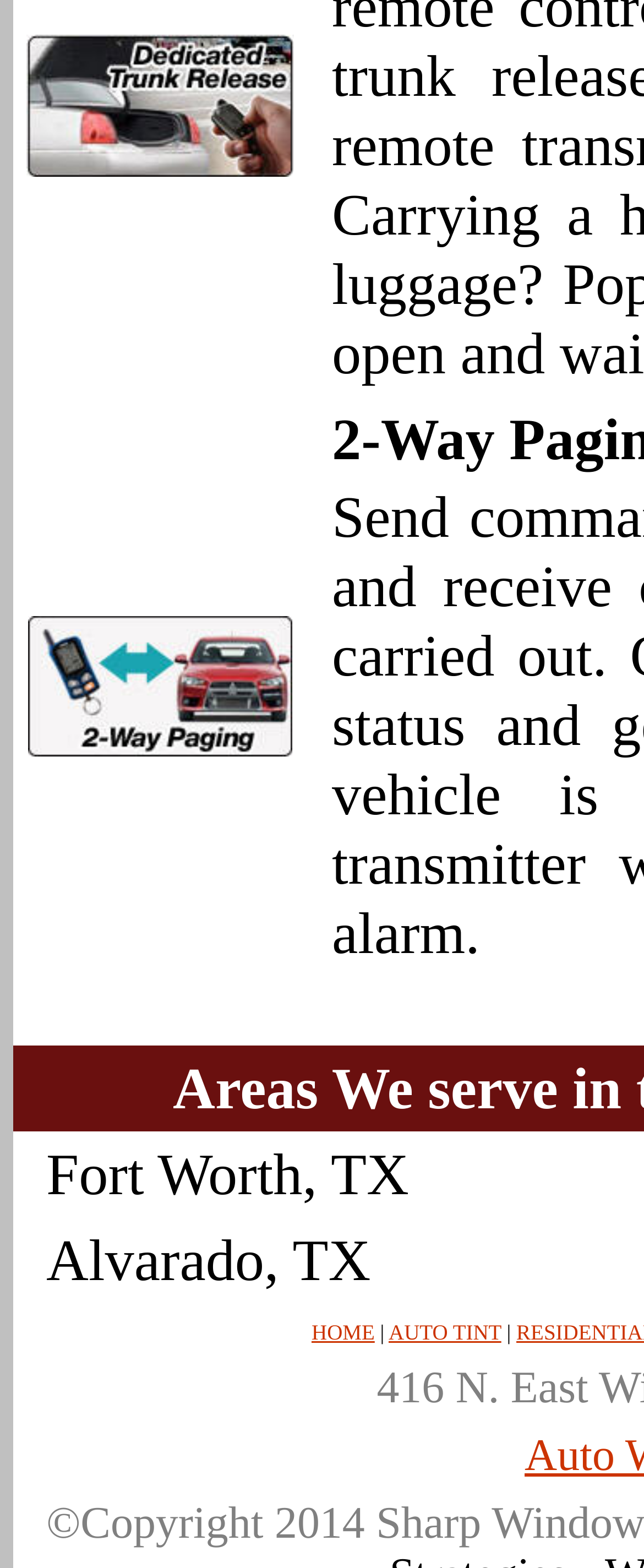Are there any images on the page?
Look at the screenshot and respond with one word or a short phrase.

Yes